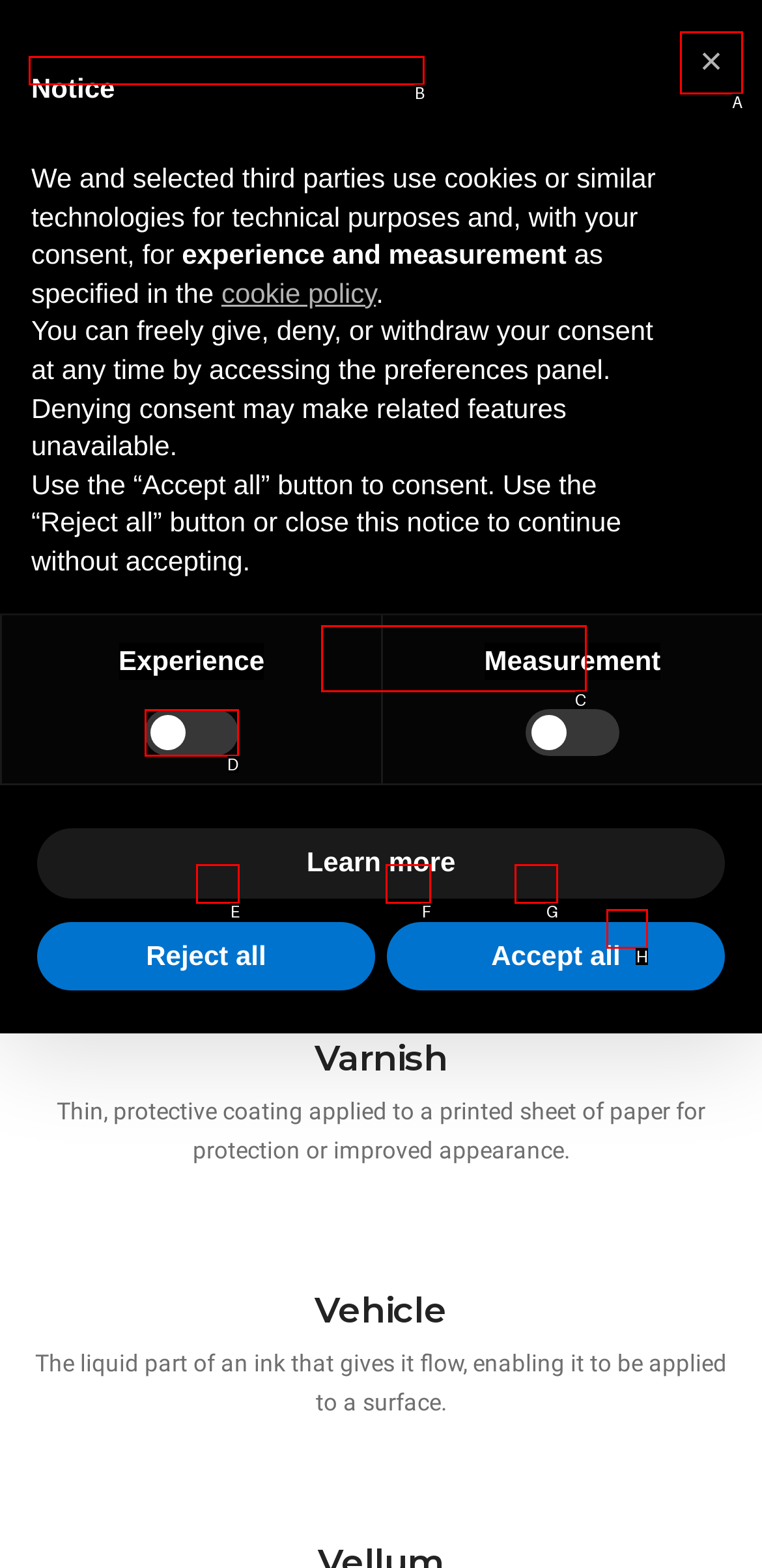Determine which option should be clicked to carry out this task: Learn more about Get a New Windows OS for Just $25 This Holiday Season
State the letter of the correct choice from the provided options.

None